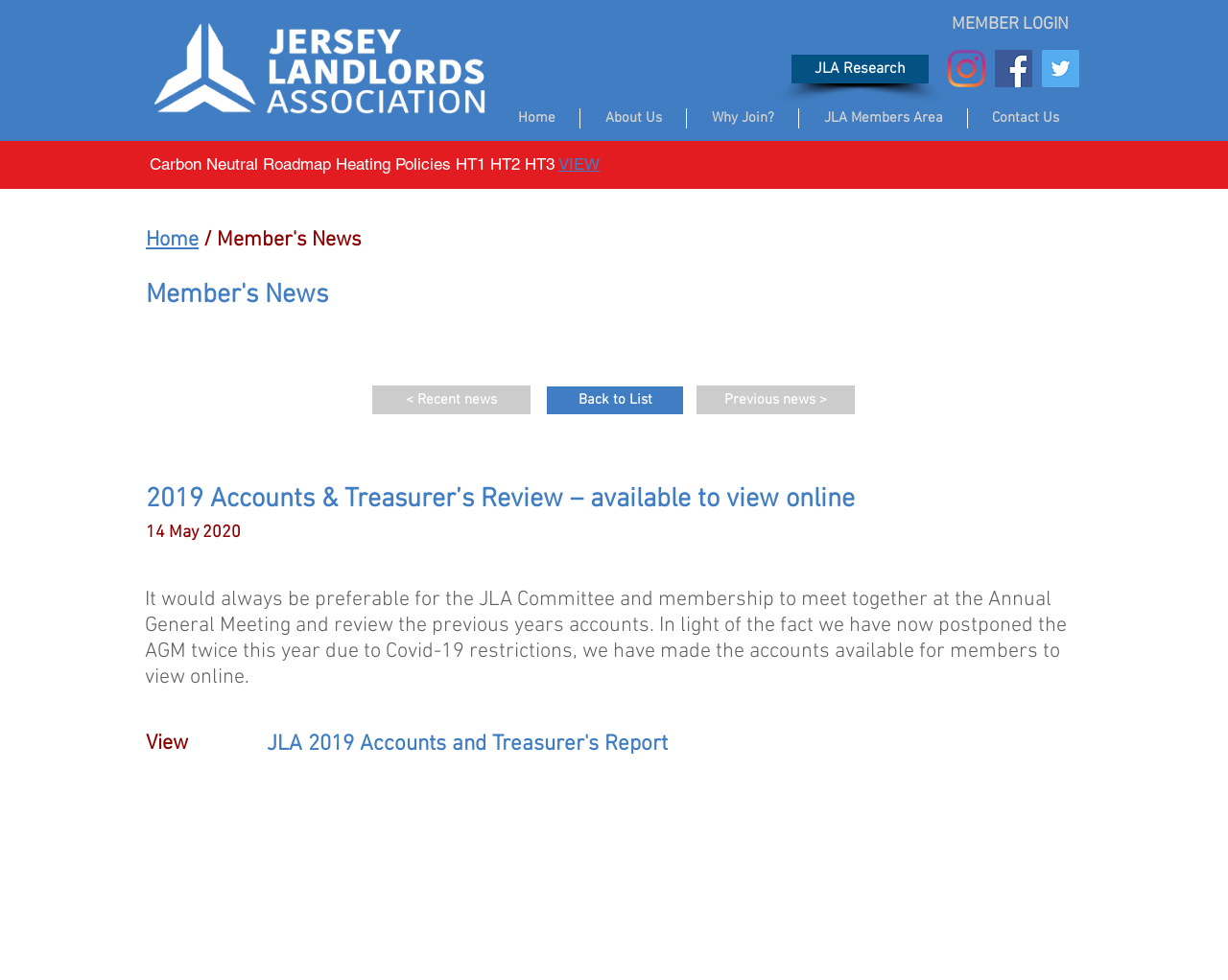Please identify the bounding box coordinates of the element I need to click to follow this instruction: "Go to the Home page".

[0.402, 0.111, 0.472, 0.131]